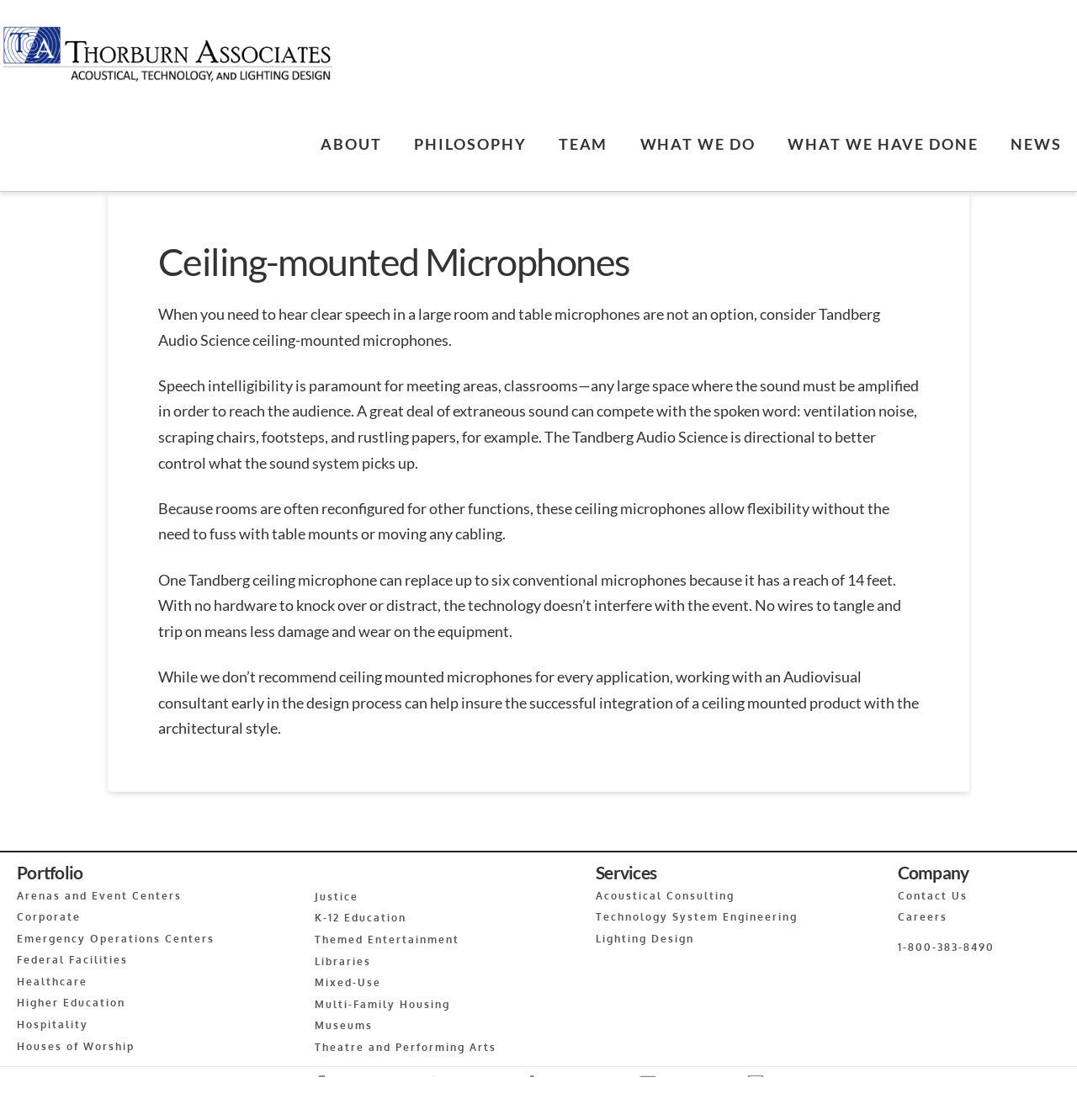Please locate the bounding box coordinates of the element that needs to be clicked to achieve the following instruction: "Contact Us". The coordinates should be four float numbers between 0 and 1, i.e., [left, top, right, bottom].

[0.818, 0.79, 1.0, 0.809]